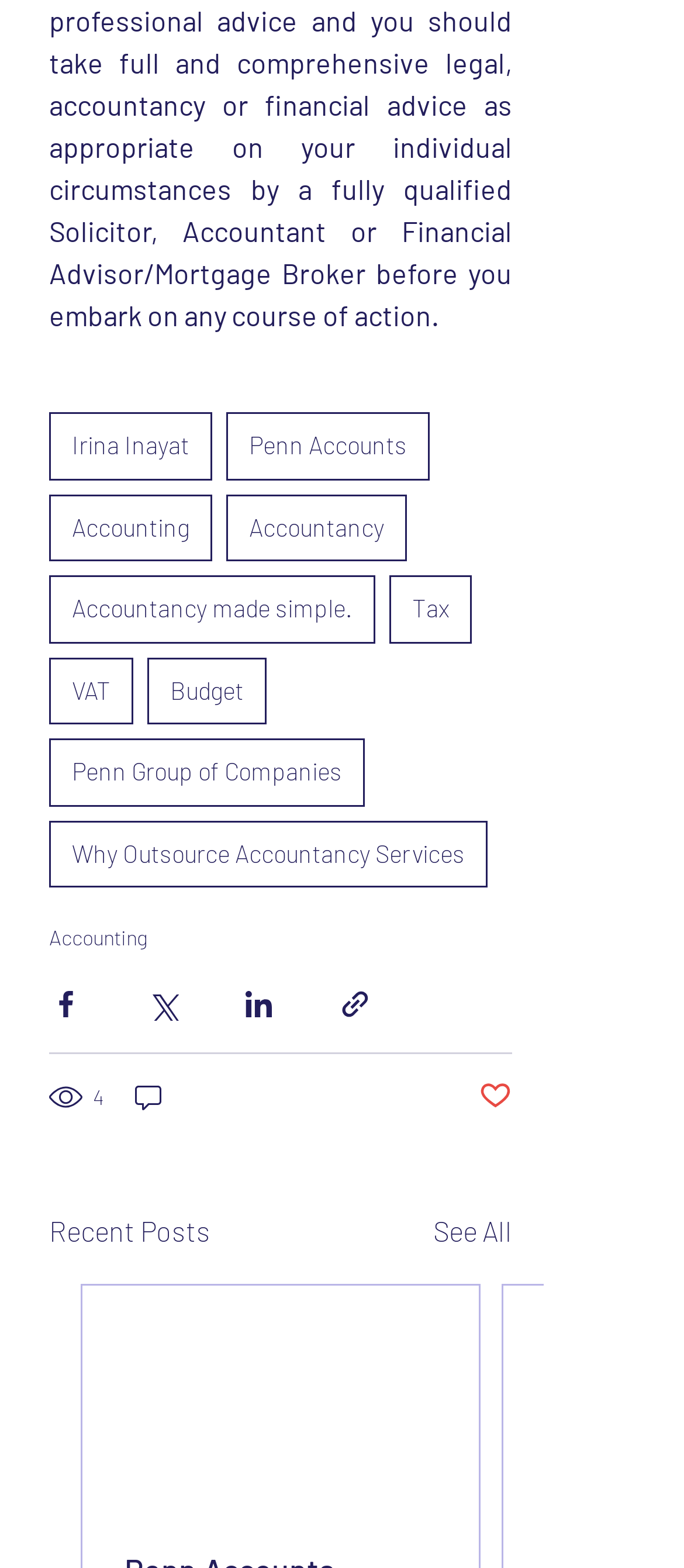Extract the bounding box coordinates of the UI element described: "aria-label="Share via Twitter"". Provide the coordinates in the format [left, top, right, bottom] with values ranging from 0 to 1.

[0.213, 0.63, 0.262, 0.651]